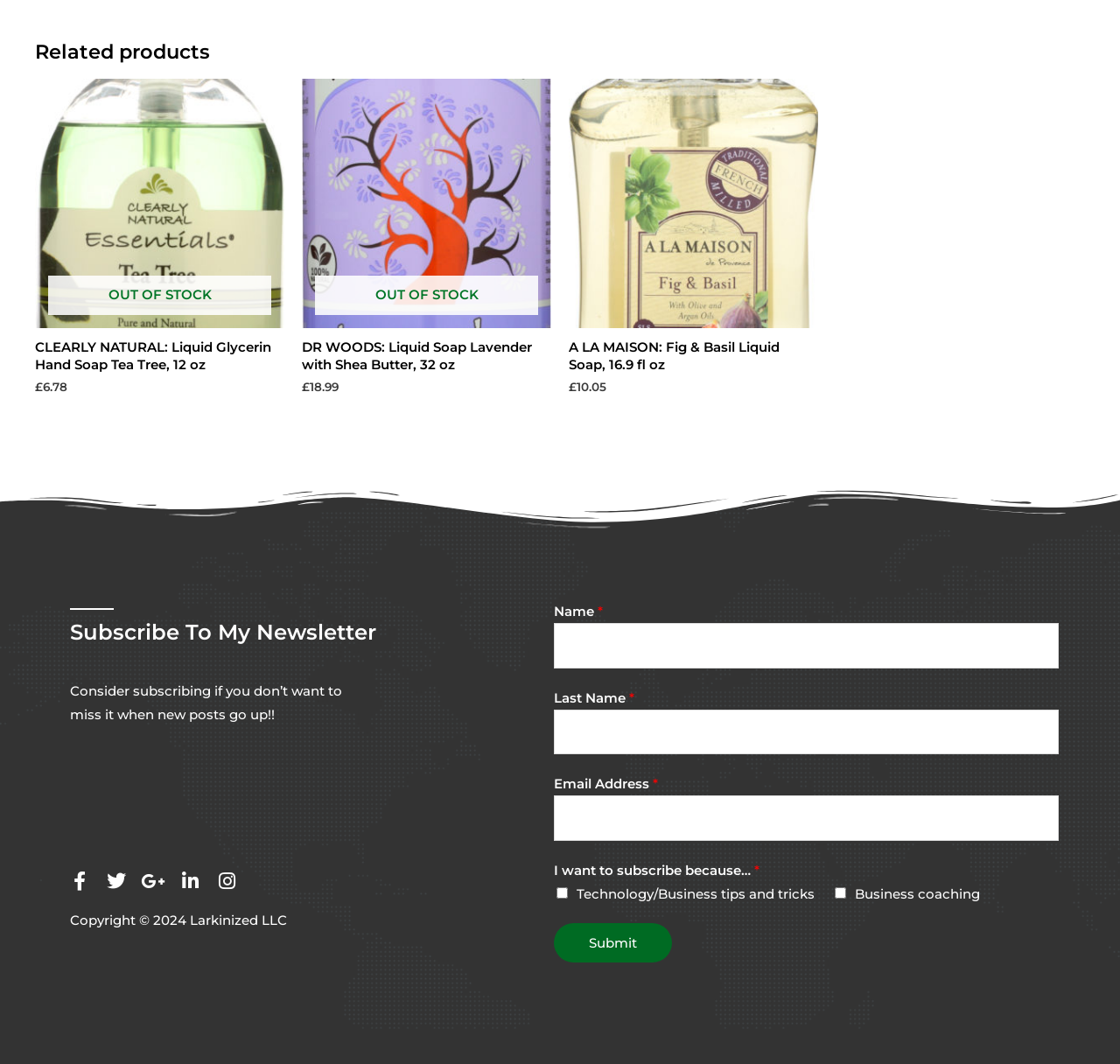Select the bounding box coordinates of the element I need to click to carry out the following instruction: "Click on the 'CLEARLY NATURAL: Liquid Glycerin Hand Soap Tea Tree, 12 oz' link".

[0.031, 0.318, 0.254, 0.357]